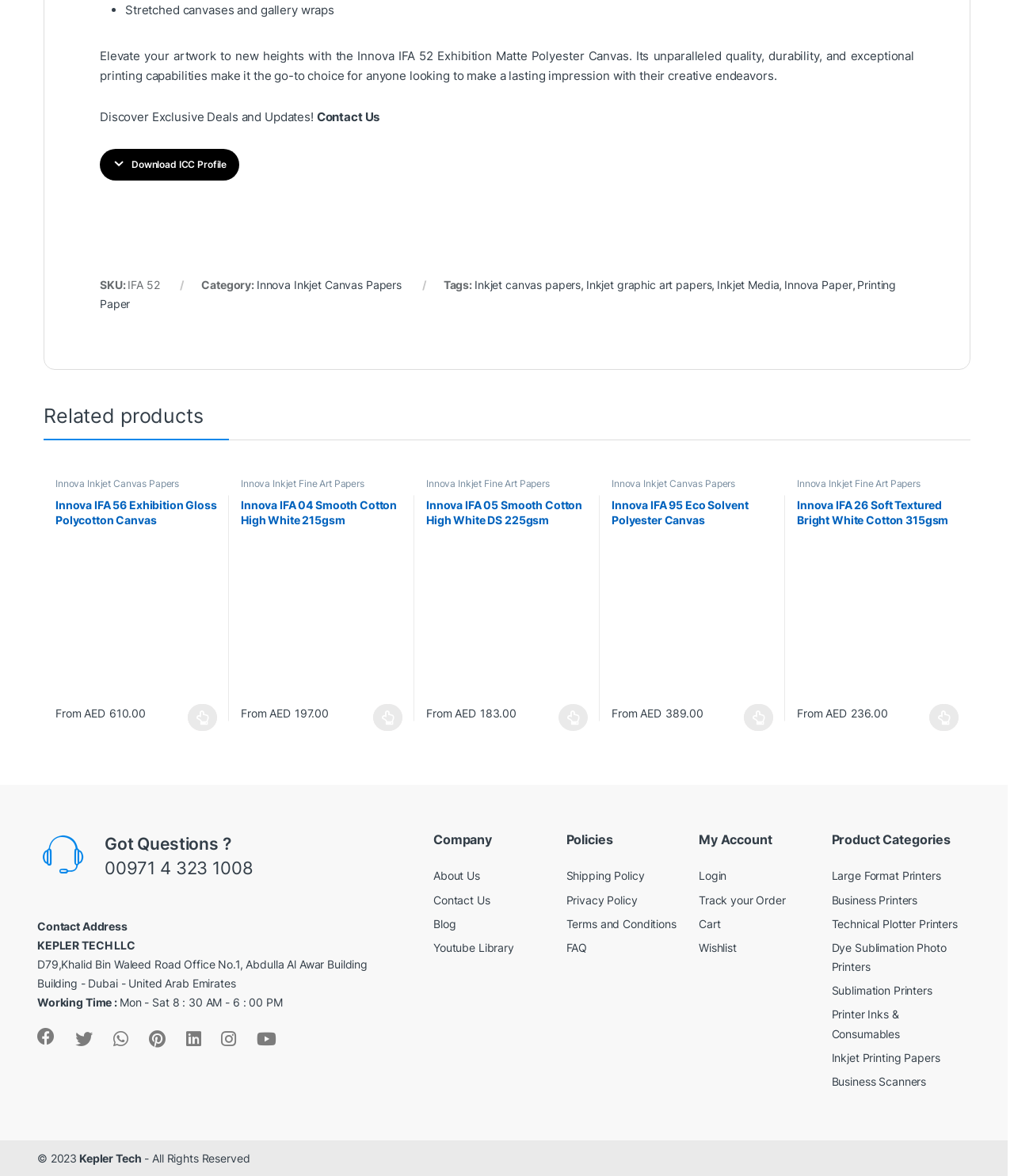Can you determine the bounding box coordinates of the area that needs to be clicked to fulfill the following instruction: "Check company information"?

[0.427, 0.708, 0.558, 0.814]